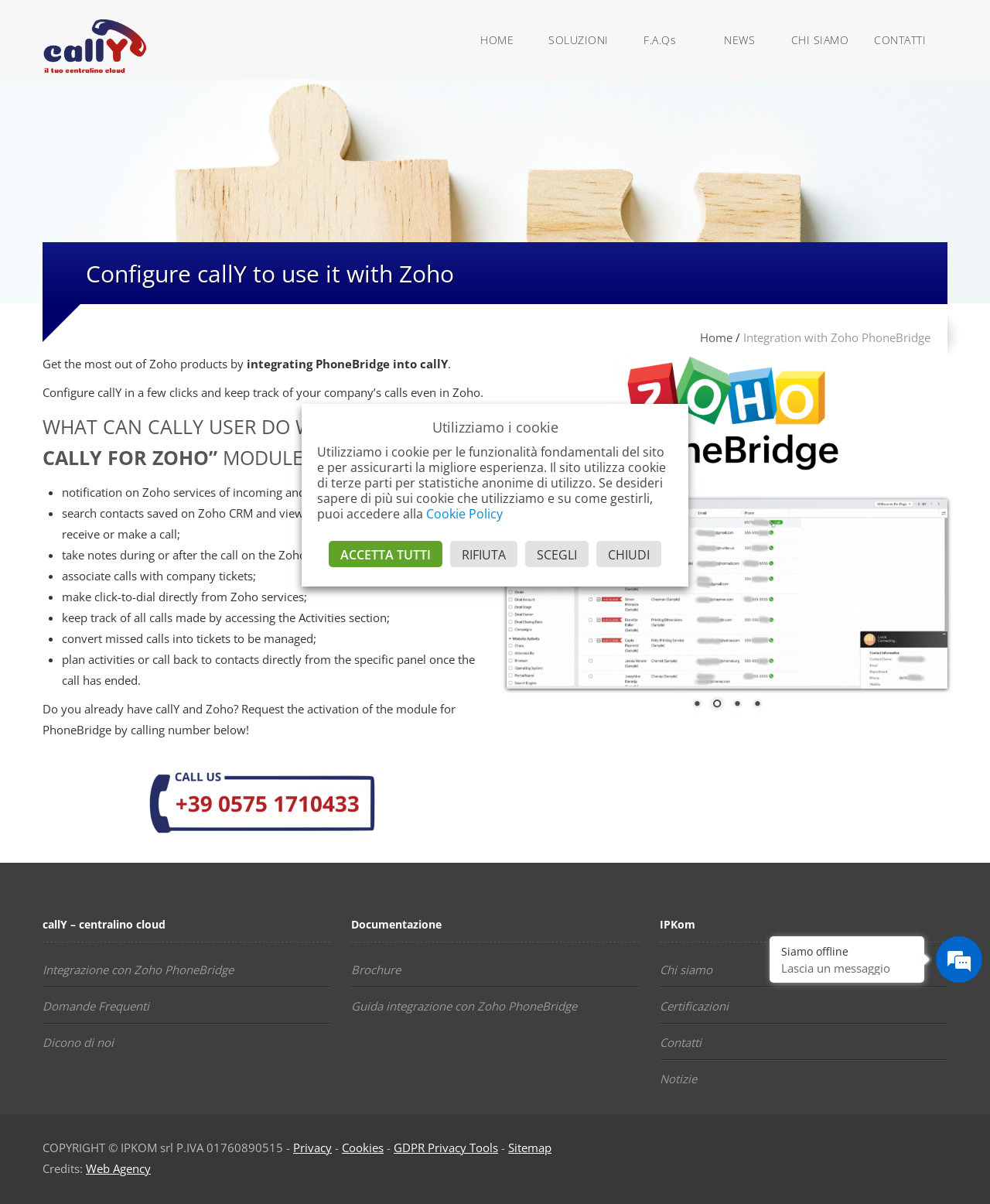How can users request the activation of the PhoneBridge module?
From the details in the image, answer the question comprehensively.

The webpage instructs users to request the activation of the module by calling a number, which is not explicitly stated on the webpage.